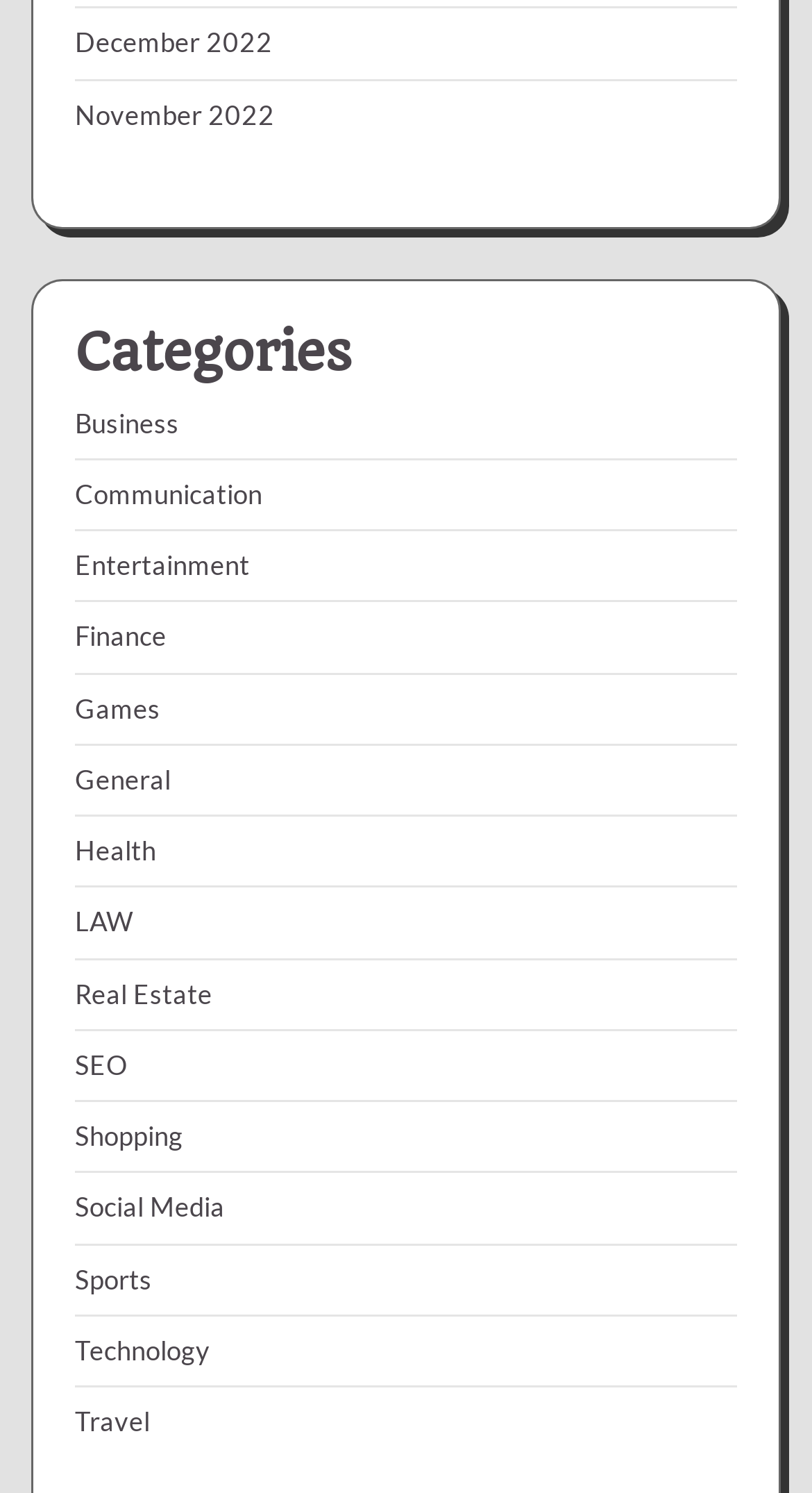Please identify the bounding box coordinates for the region that you need to click to follow this instruction: "visit Monday is coming".

None